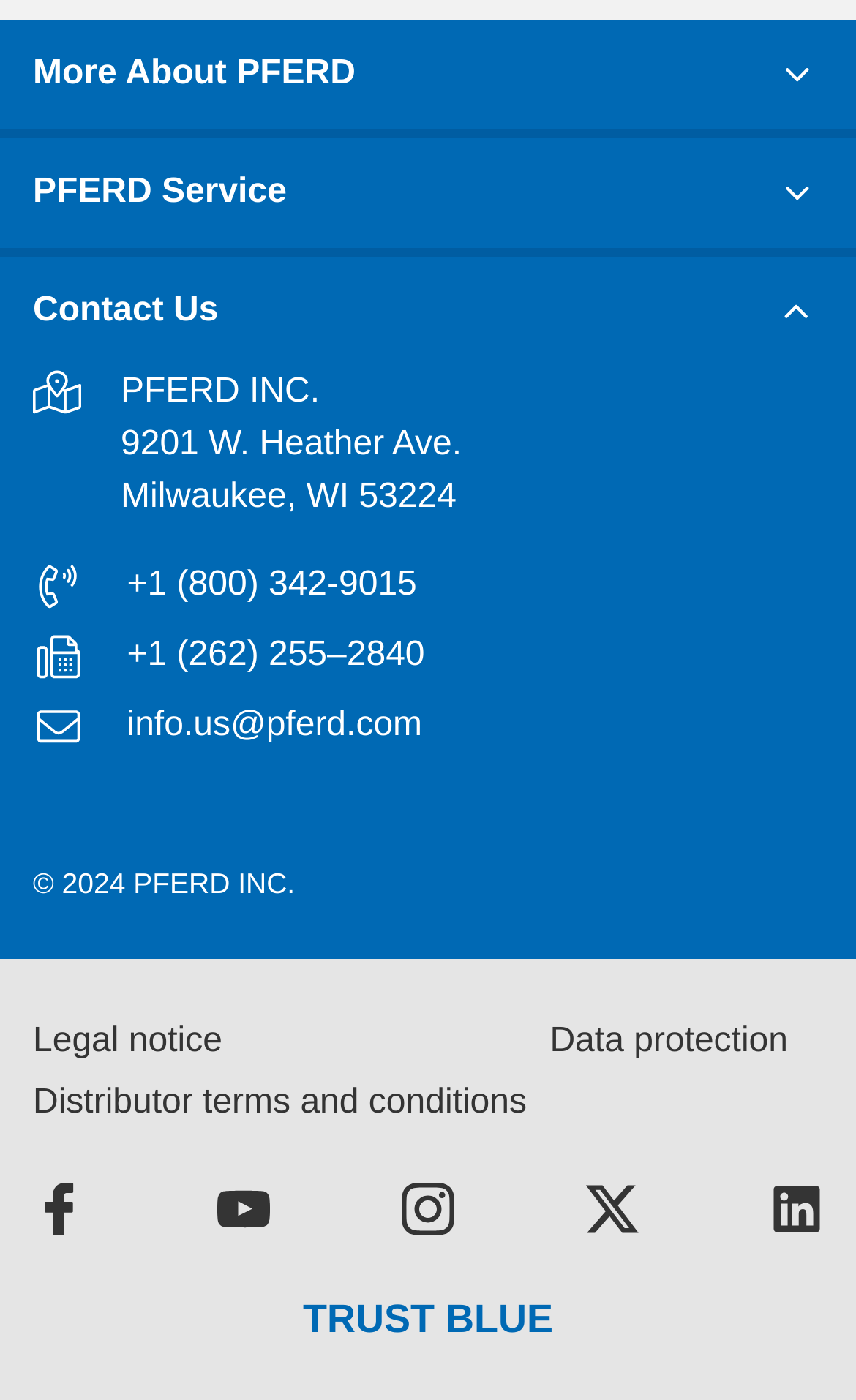What is the address of the company?
Provide a fully detailed and comprehensive answer to the question.

The address of the company can be found in the group element with the StaticText '9201 W. Heather Ave.' and 'Milwaukee, WI 53224' at coordinates [0.141, 0.305, 0.539, 0.331] and [0.141, 0.342, 0.533, 0.369] respectively.